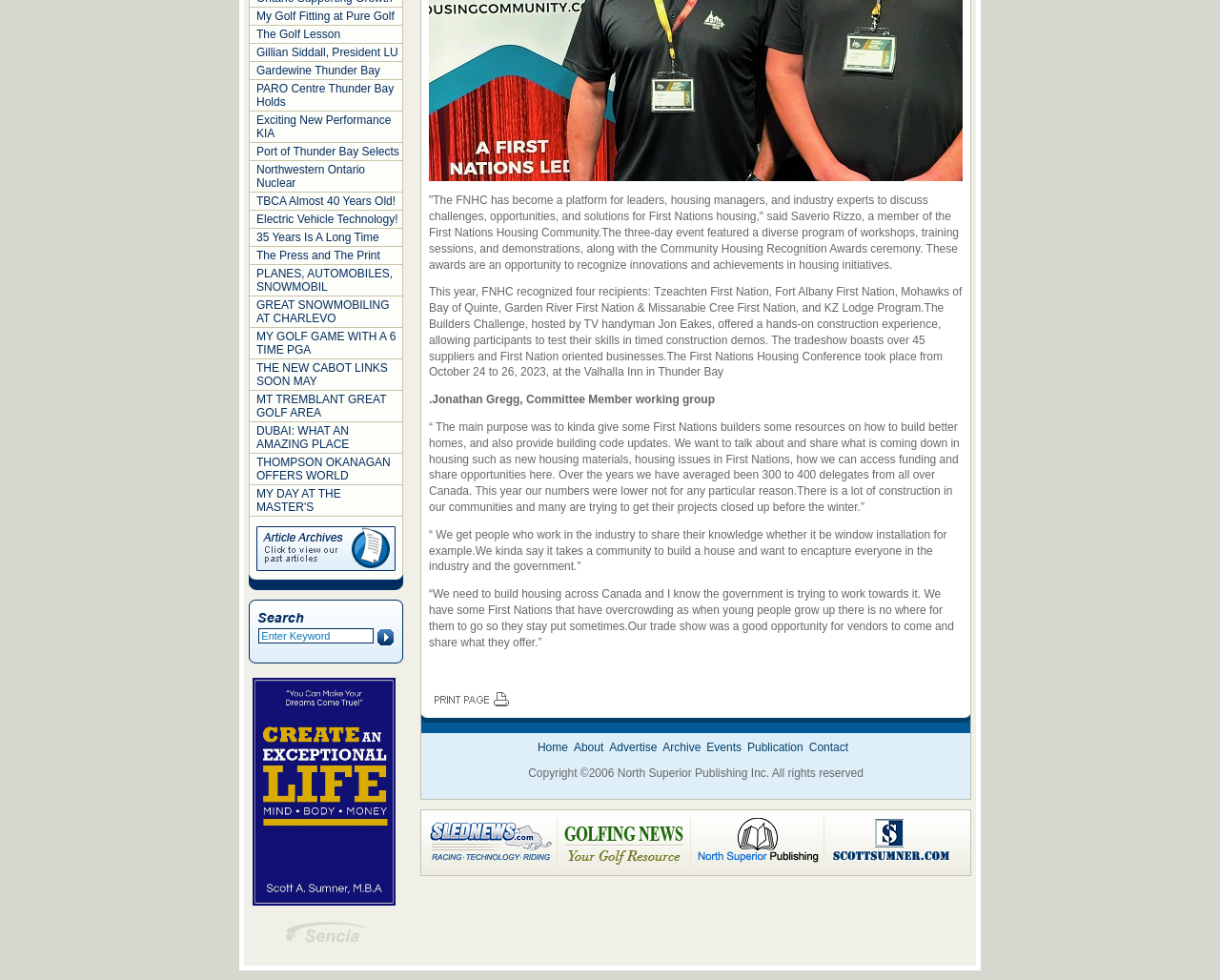Find the bounding box of the web element that fits this description: "Contact".

[0.663, 0.756, 0.695, 0.77]